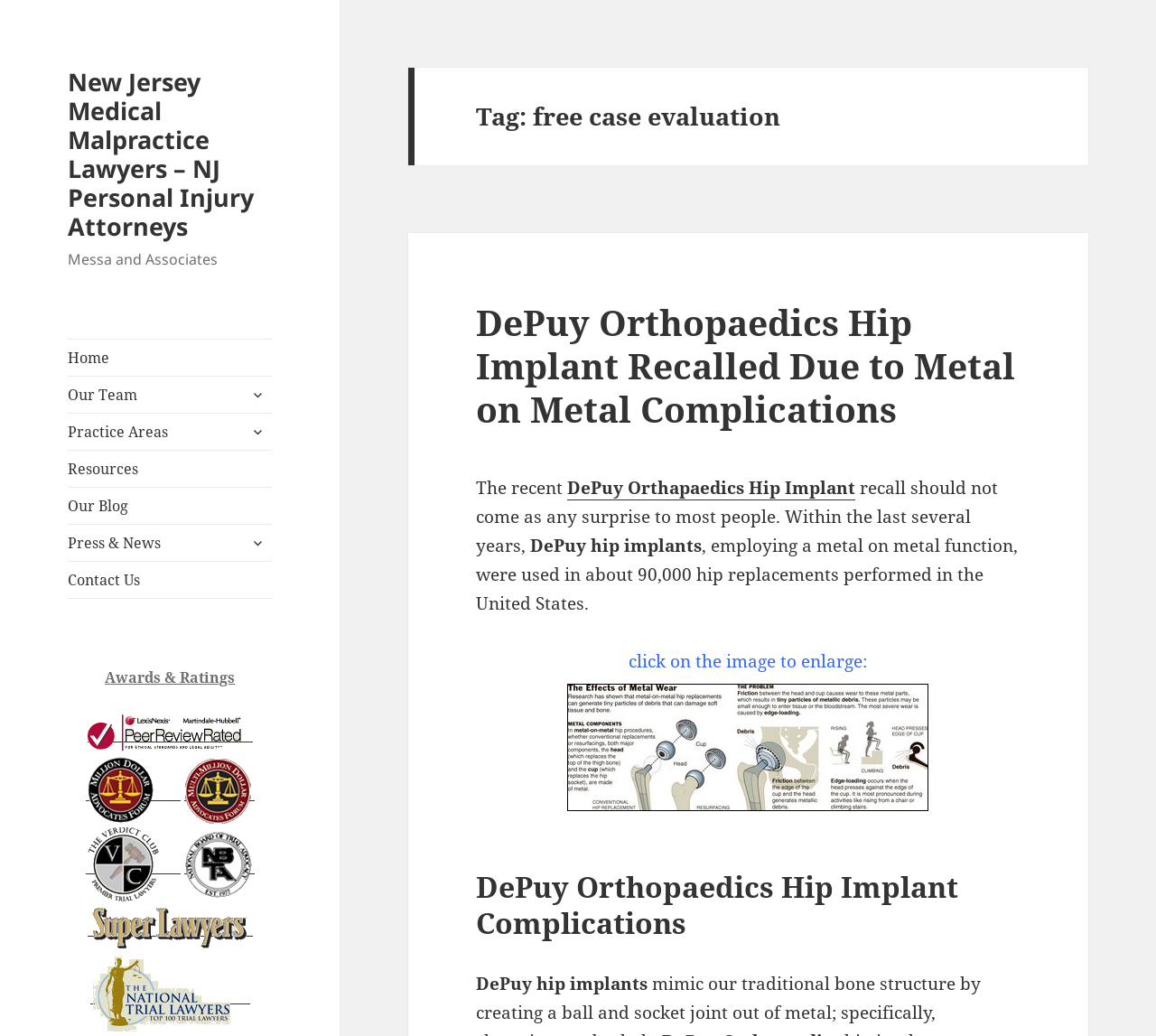What is the name of the rating organization?
With the help of the image, please provide a detailed response to the question.

The name of the rating organization can be found in the link 'Martindale-Hubbell Peer Review Ratings', which is listed under the 'Awards & Ratings' section.